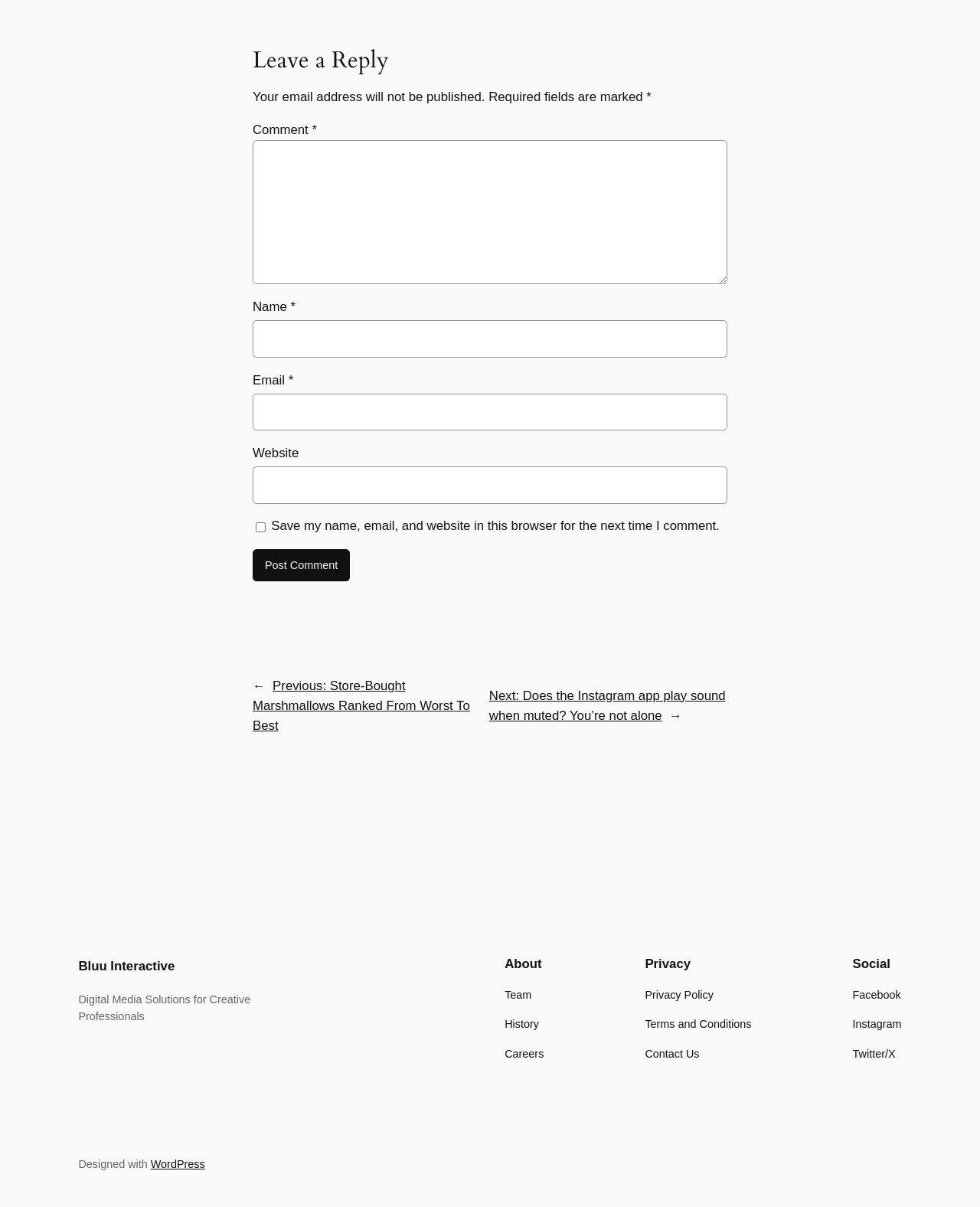Give a concise answer using only one word or phrase for this question:
What is the purpose of the textboxes?

Leave a comment